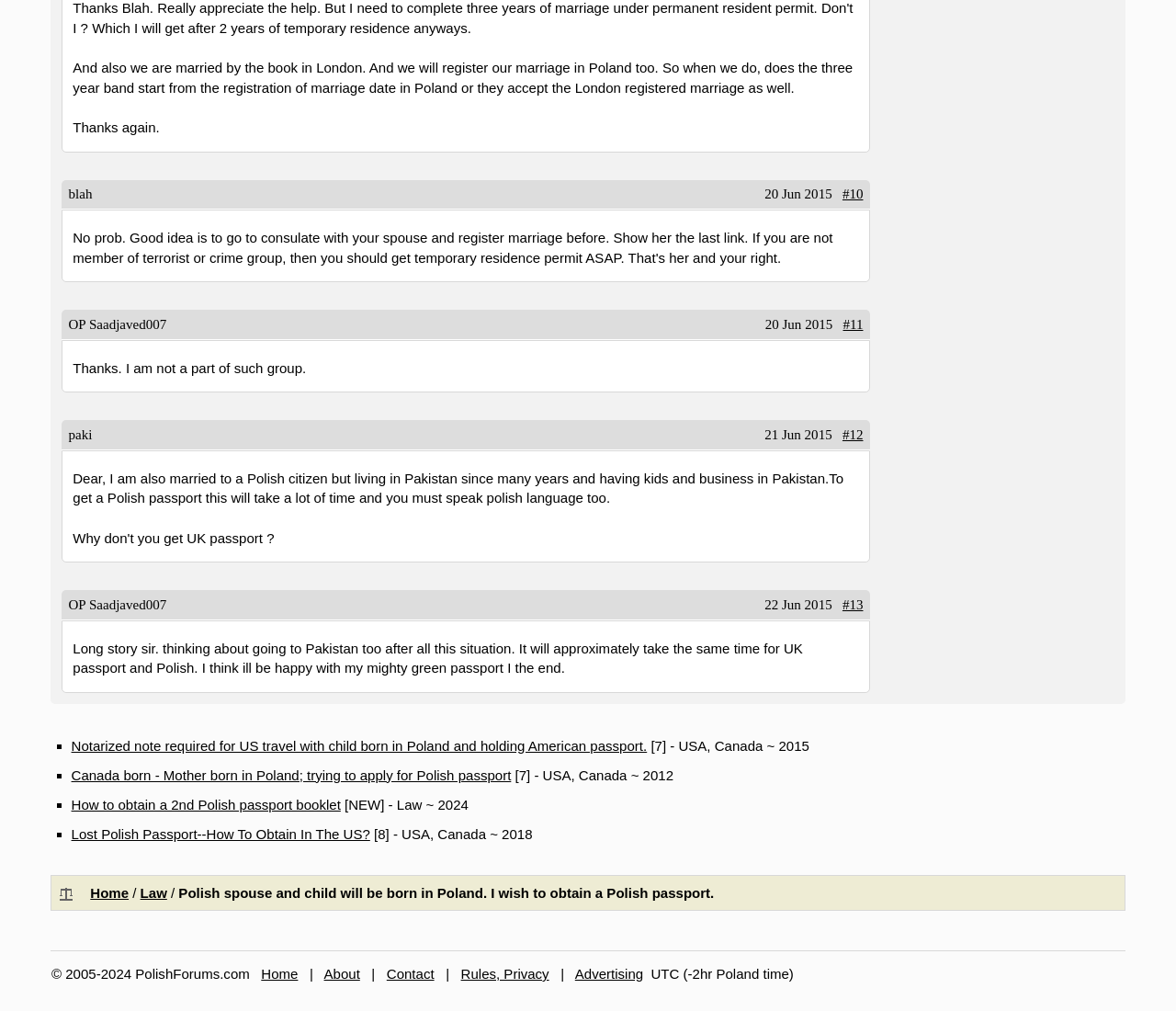Determine the bounding box coordinates of the clickable region to execute the instruction: "Click the link 'Home'". The coordinates should be four float numbers between 0 and 1, denoted as [left, top, right, bottom].

[0.077, 0.875, 0.109, 0.891]